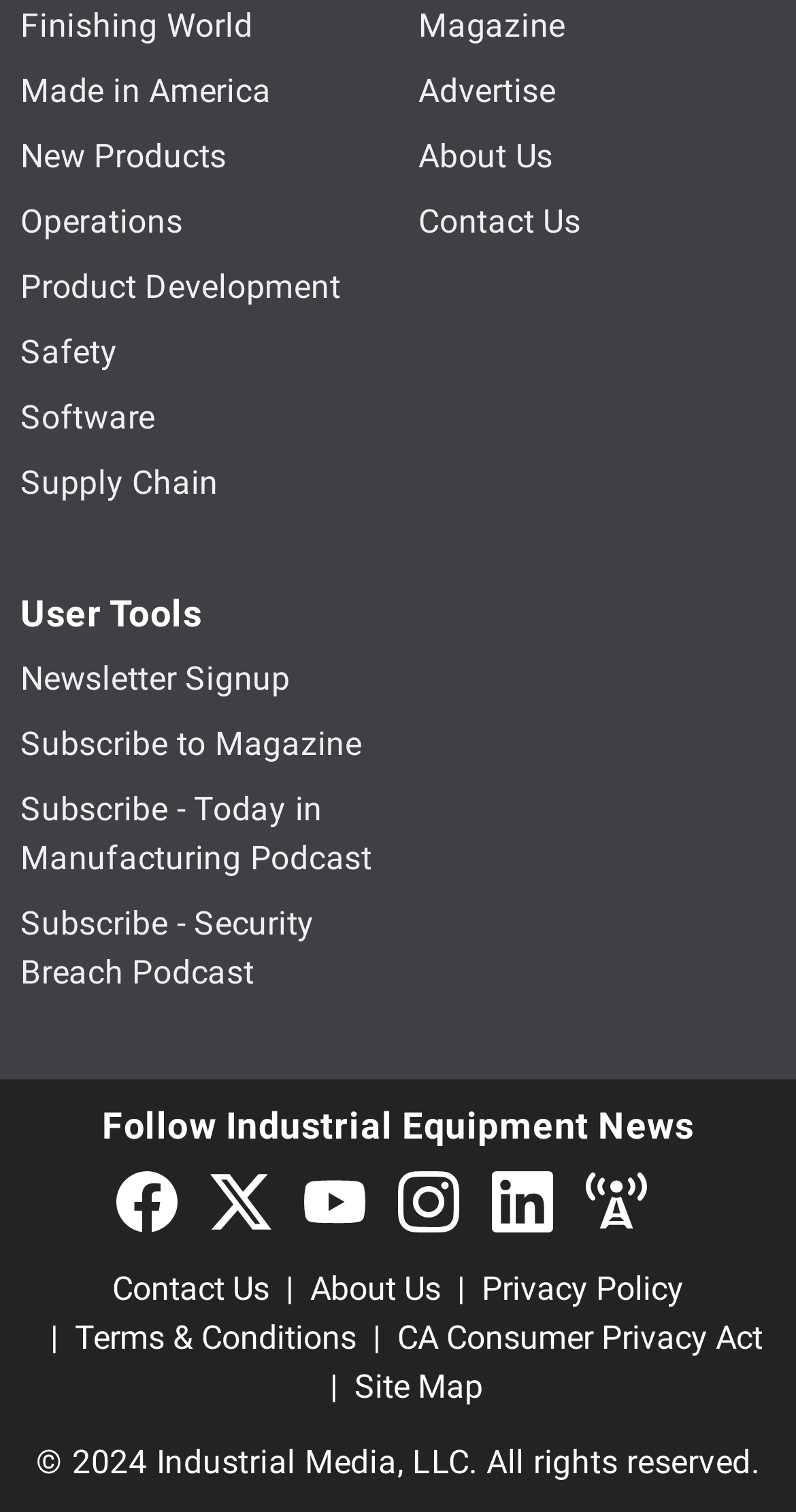Can you show the bounding box coordinates of the region to click on to complete the task described in the instruction: "Click on Finishing World"?

[0.026, 0.004, 0.317, 0.03]